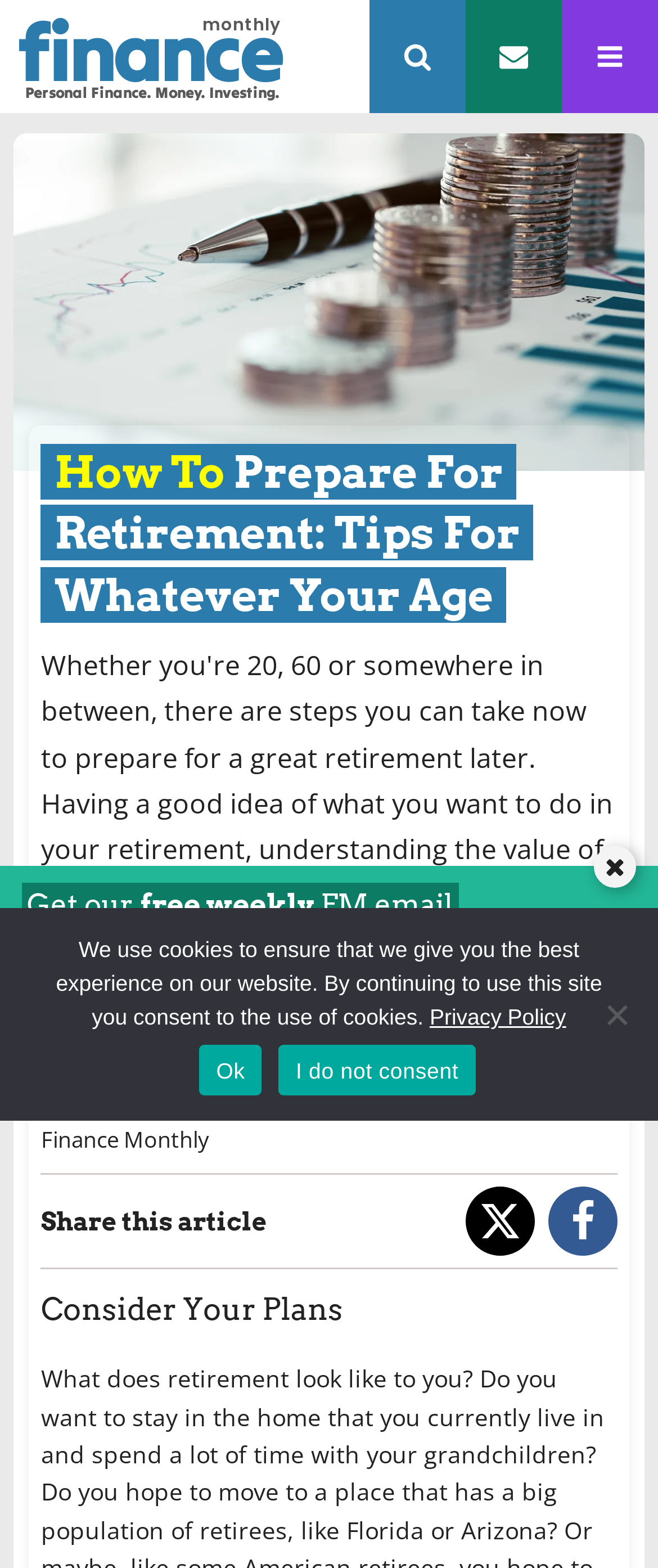Locate the bounding box coordinates of the clickable part needed for the task: "Enter your email address".

[0.033, 0.603, 0.718, 0.645]